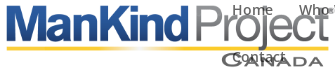Describe all the elements and aspects of the image comprehensively.

The image prominently features the logo of the "ManKind Project" alongside links for navigation. The logo is styled with a bold and distinctive font, reflecting a sense of strength and community. Surrounding the main title are links labeled "Home," "Who," and "Contact," indicating sections for users to learn more about the organization and how to engage with its initiatives. The design includes a vibrant color scheme that enhances visibility and user engagement, symbolizing the project’s commitment to fostering connection and dialogue among its participants in Alberta, Canada. The overall composition conveys a welcoming and inclusive atmosphere, encouraging exploration of the organization's mission and values.